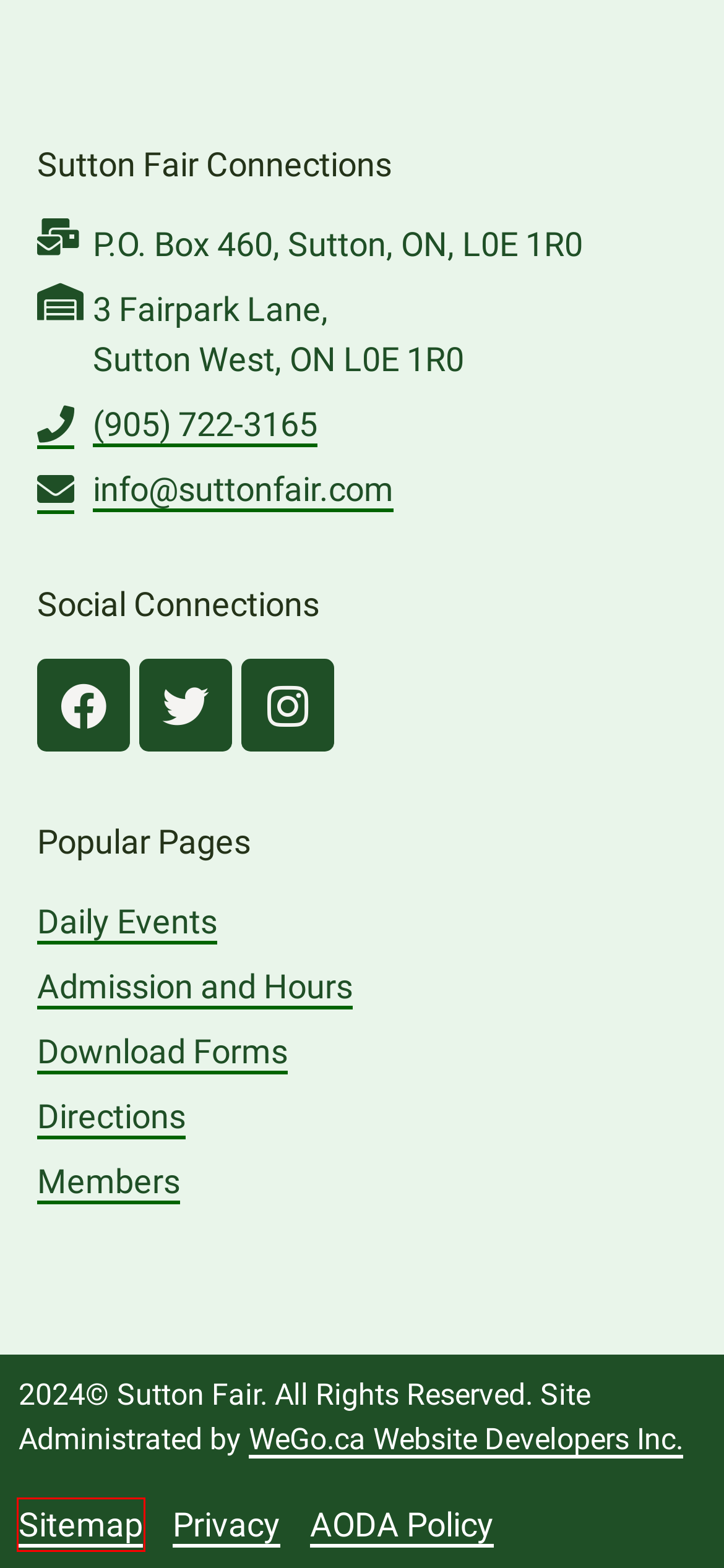You have a screenshot of a webpage with a red rectangle bounding box. Identify the best webpage description that corresponds to the new webpage after clicking the element within the red bounding box. Here are the candidates:
A. Home of Sutton Fair | Sutton Fair and Horse Show
B. Sitemap | Sutton Fair and Horse Show
C. Download Entry Forms, Rules, Prizebook & Documents | Sutton Fair and Horse Show
D. Admission and Hours | Sutton Fair and Horse Show
E. Members | Sutton Fair and Horse Show
F. Daily Events | Sutton Fair and Horse Show
G. AODA Policy | Sutton Fair and Horse Show
H. Home - WeGo.ca Website Developers Inc.

B